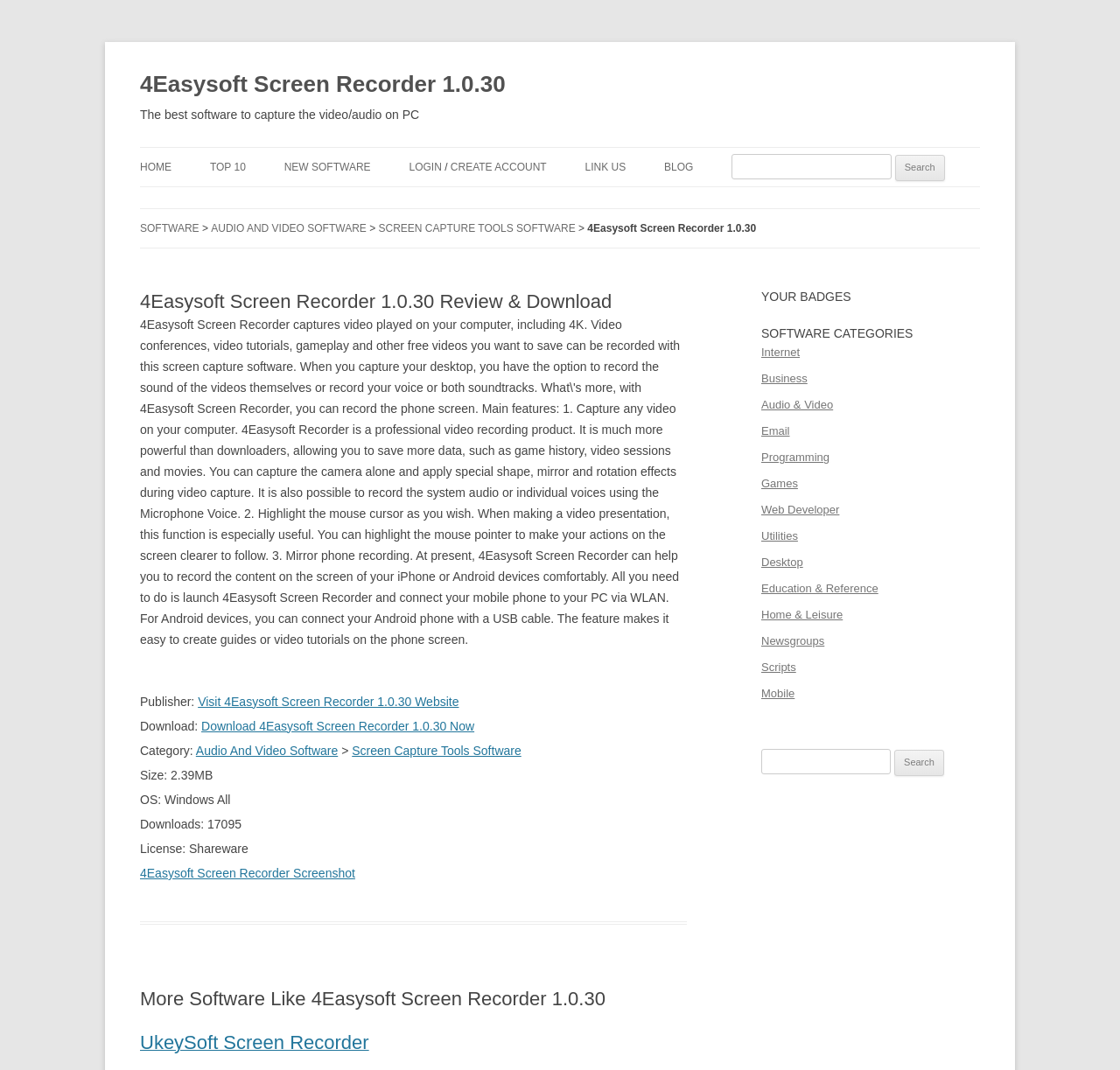Could you determine the bounding box coordinates of the clickable element to complete the instruction: "Download 4Easysoft Screen Recorder 1.0.30 Now"? Provide the coordinates as four float numbers between 0 and 1, i.e., [left, top, right, bottom].

[0.18, 0.672, 0.424, 0.685]